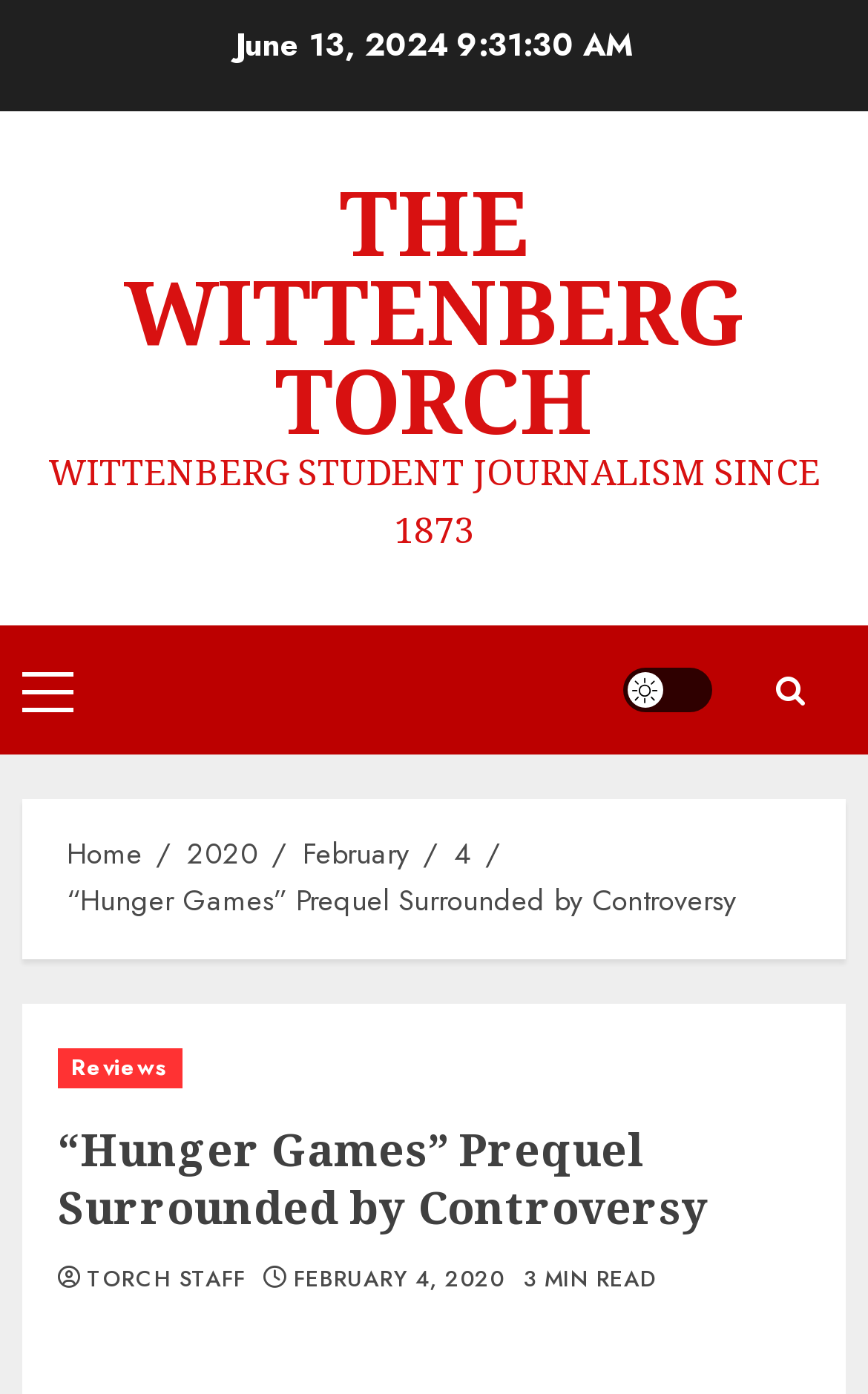Identify the bounding box coordinates of the part that should be clicked to carry out this instruction: "Click the CHARIS-001-ColorFlagsFULL_large image".

None